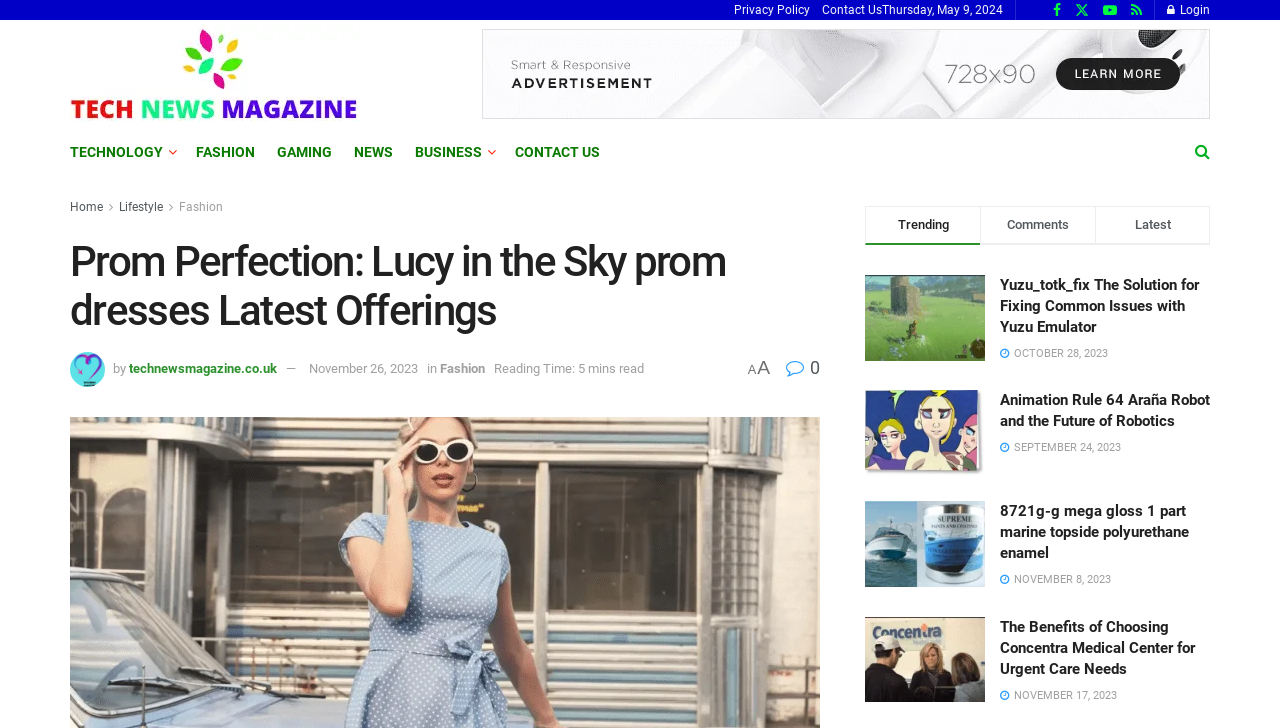Please find and generate the text of the main header of the webpage.

Prom Perfection: Lucy in the Sky prom dresses Latest Offerings